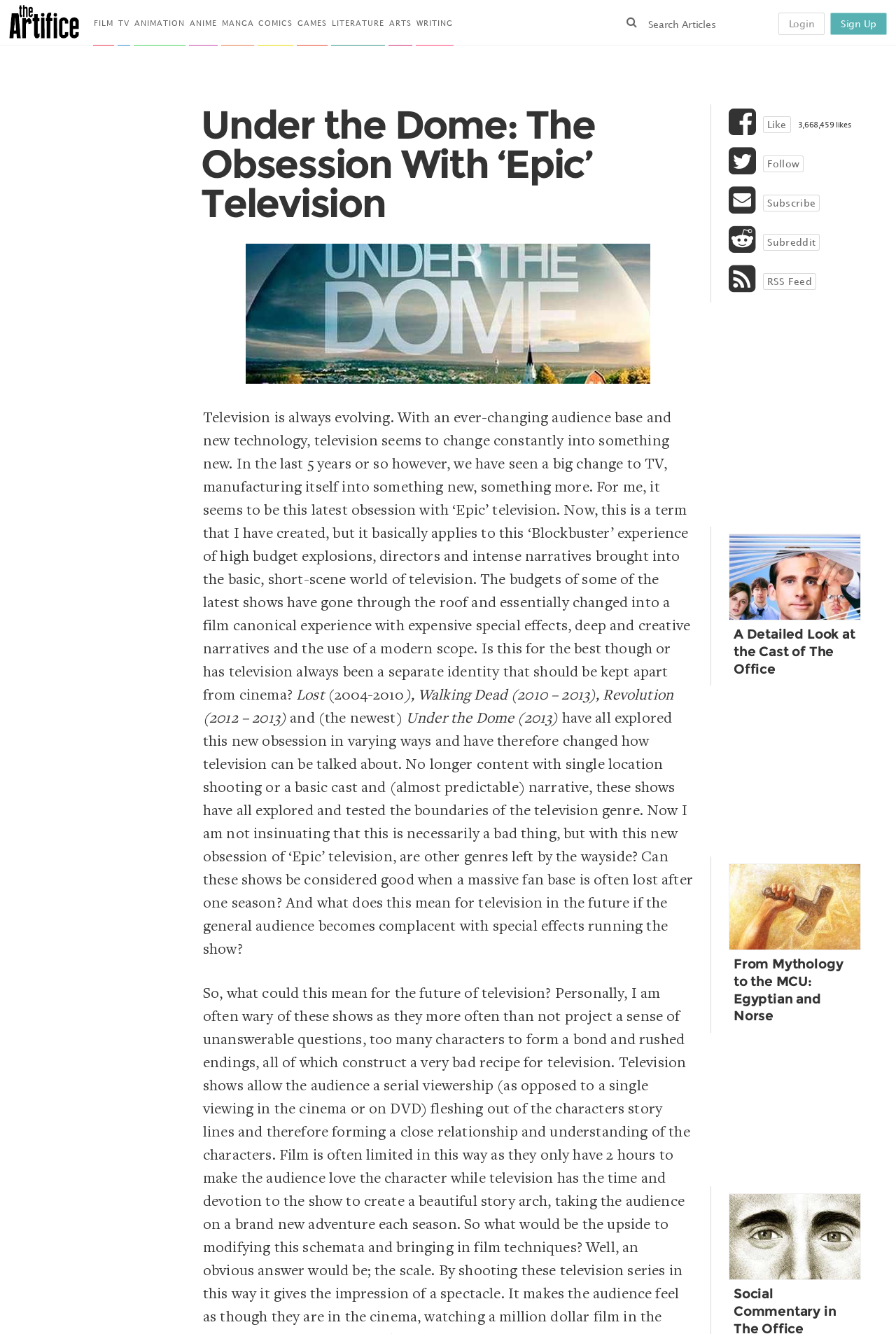Use a single word or phrase to answer the question: What is the name of the website?

The Artifice